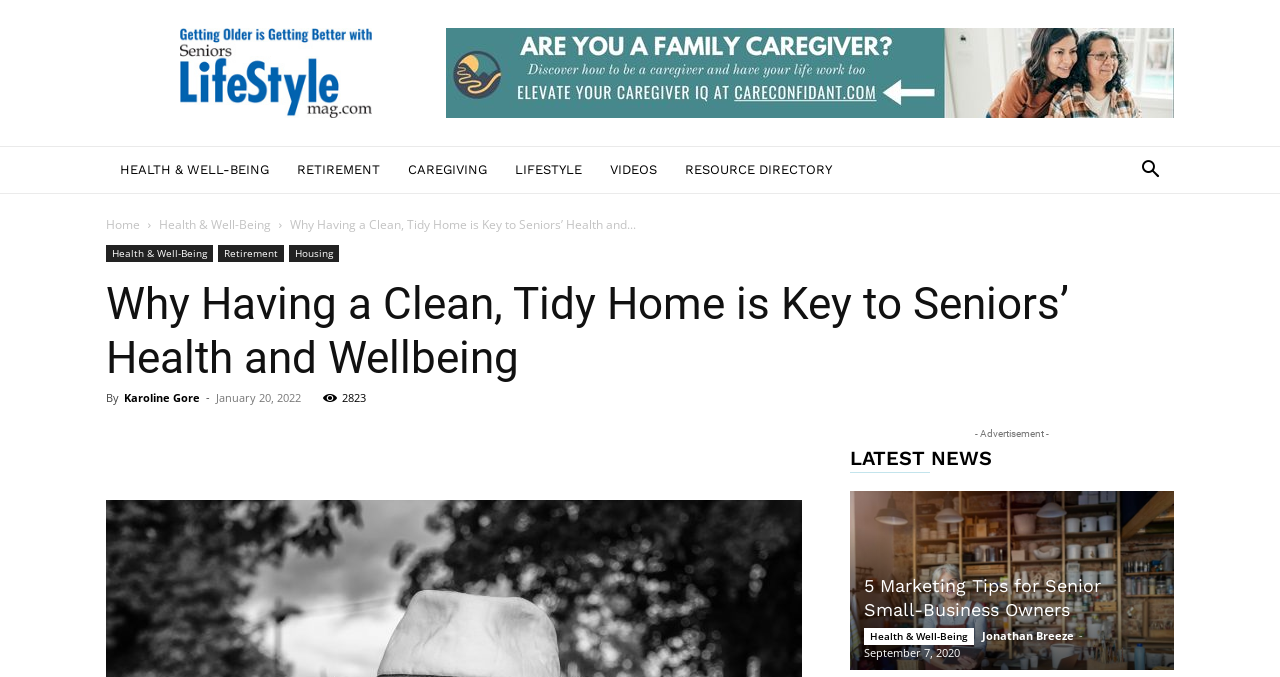Locate the UI element described as follows: "Menu Menu". Return the bounding box coordinates as four float numbers between 0 and 1 in the order [left, top, right, bottom].

None